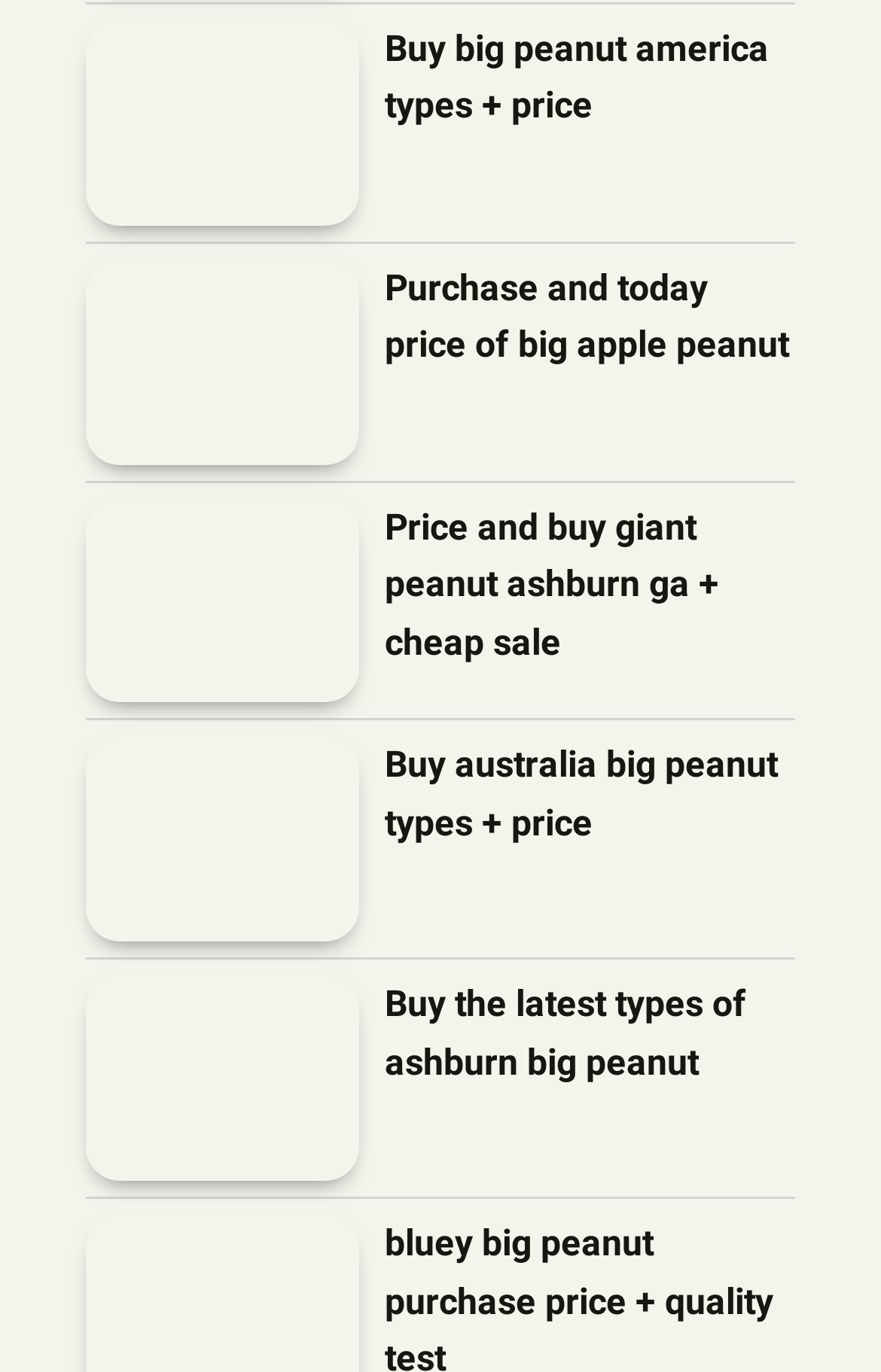Give a concise answer of one word or phrase to the question: 
What is the location associated with giant peanut?

Ashburn GA